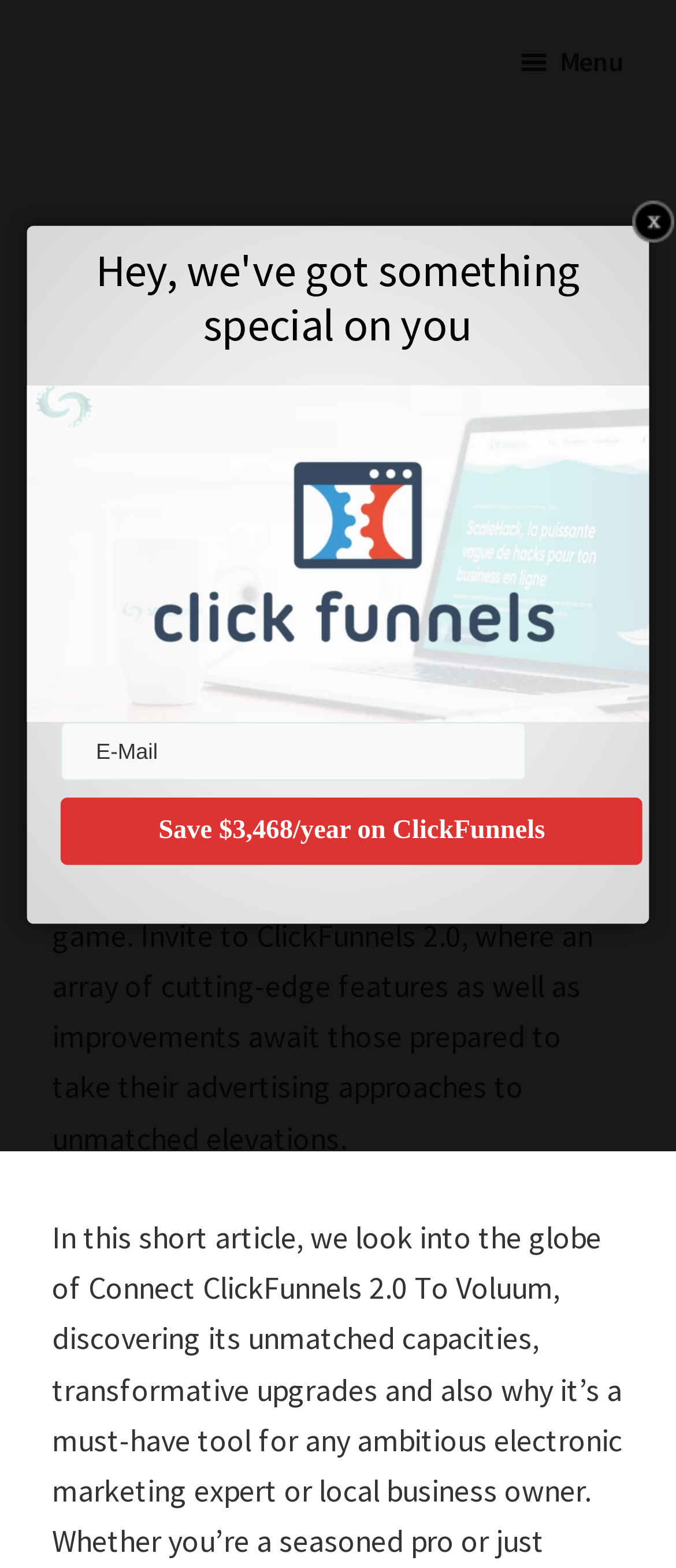Please determine the bounding box coordinates for the element with the description: "name="submit" value="Save $3,468/year on ClickFunnels"".

[0.09, 0.509, 0.951, 0.552]